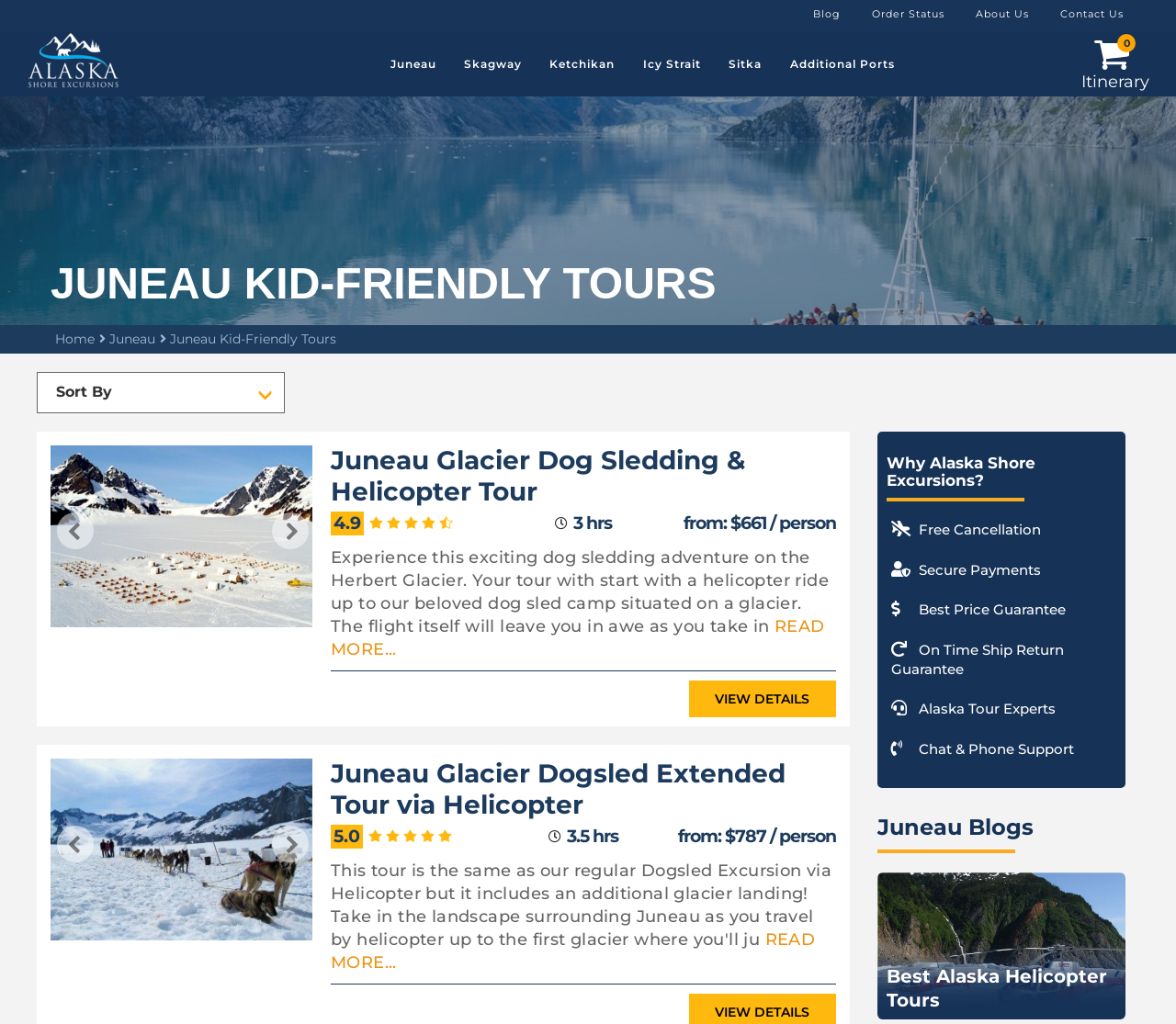Create an elaborate caption for the webpage.

This webpage is about kid-friendly tours and excursions in Juneau, Alaska, offered by Alaska Shore Excursions. At the top, there are several links to different ports, including Juneau, Skagway, Ketchikan, Icy Strait, and Sitka. Below these links, there is a heading "JUNEAU KID-FRIENDLY TOURS" and a link to "Home" and "Juneau Kid-Friendly Tours".

The main content of the page is divided into two sections, each containing a tour description. The first section is about the "Juneau Glacier Dog Sledding & Helicopter Tour". It includes a heading, a rating of 4.9, a duration of 3 hours, and a price starting from $661 per person. There is also a brief description of the tour, which involves dog sledding on the Herbert Glacier and a helicopter ride. Below the description, there are four small images representing dog sledding, helicopter, glacier, and adventure. A "READ MORE..." link and a "VIEW DETAILS" button are also provided.

The second section is about the "Juneau Glacier Dogsled Extended Tour via Helicopter". It has a similar layout to the first section, with a heading, a rating of 5.0, a duration of 3.5 hours, and a price starting from $787 per person. The description of this tour is not provided, but there is a "READ MORE..." link and a "VIEW DETAILS" button.

On the right side of the page, there is a section titled "Why Alaska Shore Excursions?" with several benefits listed, including free cancellation, secure payments, best price guarantee, on-time ship return guarantee, Alaska tour experts, and chat and phone support.

At the bottom of the page, there is a section titled "Juneau Blogs" with a heading "Best Alaska Helicopter Tours".